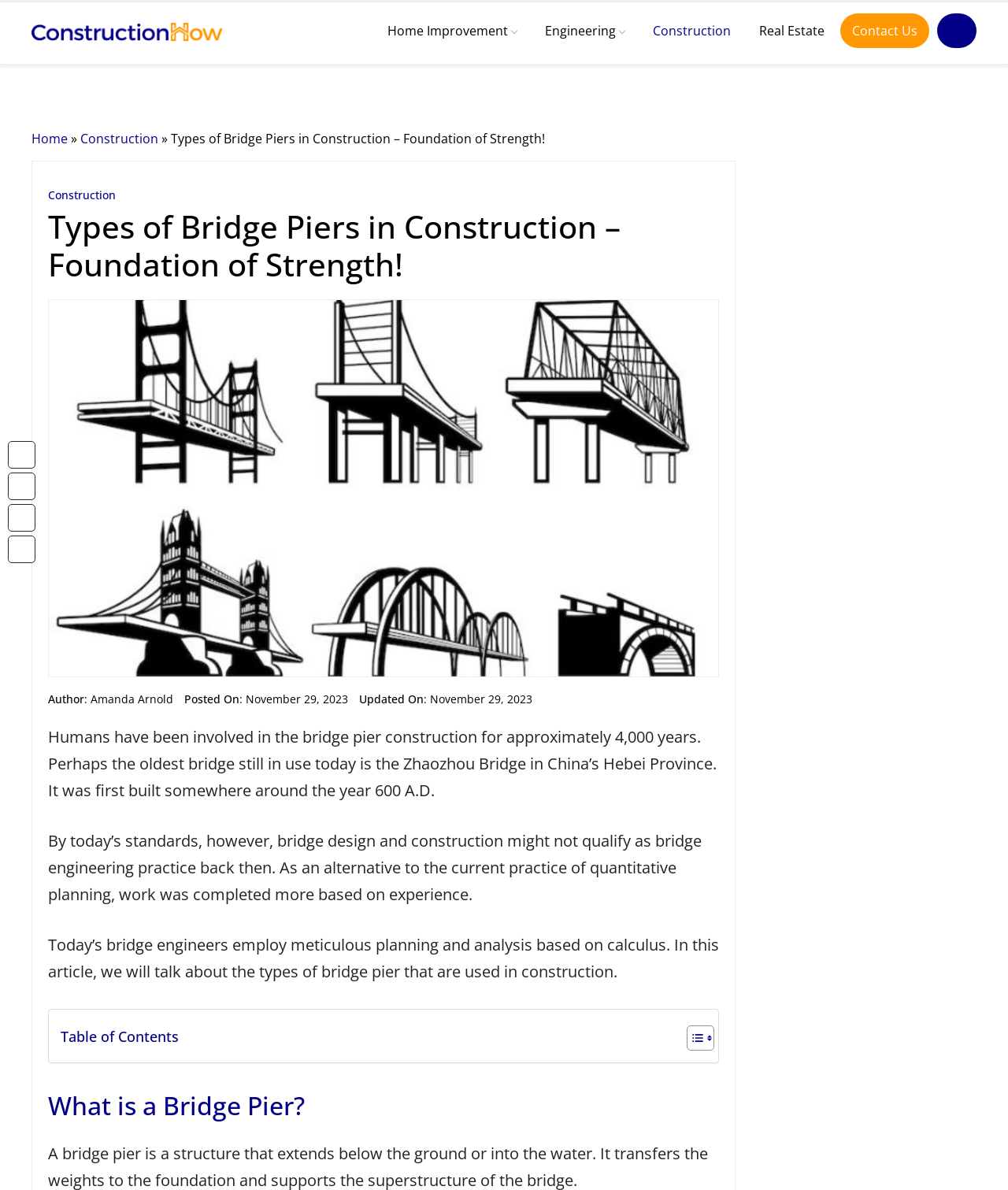Given the description "alt="logo"", provide the bounding box coordinates of the corresponding UI element.

[0.031, 0.018, 0.221, 0.036]